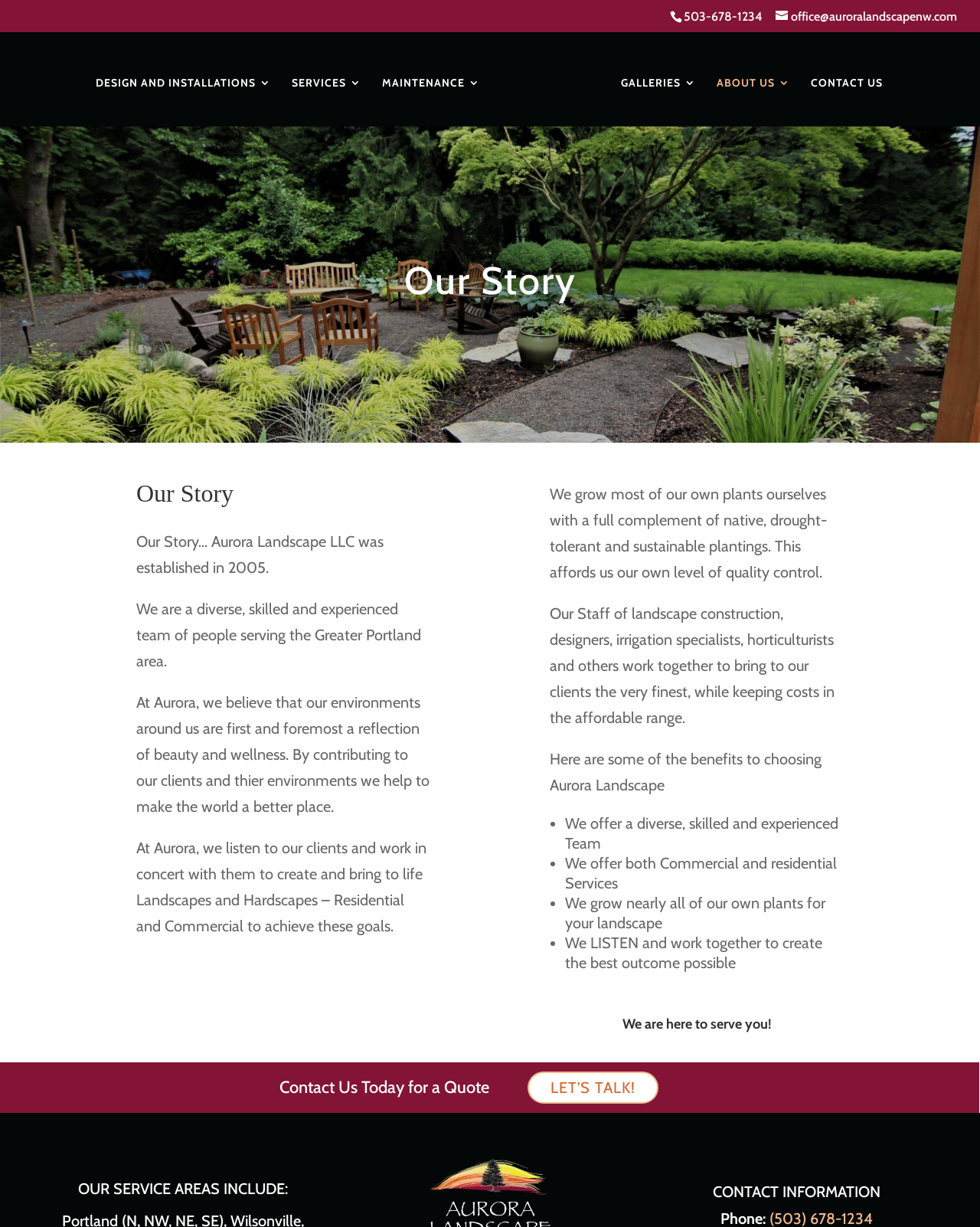Kindly respond to the following question with a single word or a brief phrase: 
What areas does Aurora Landscape serve?

Greater Portland area